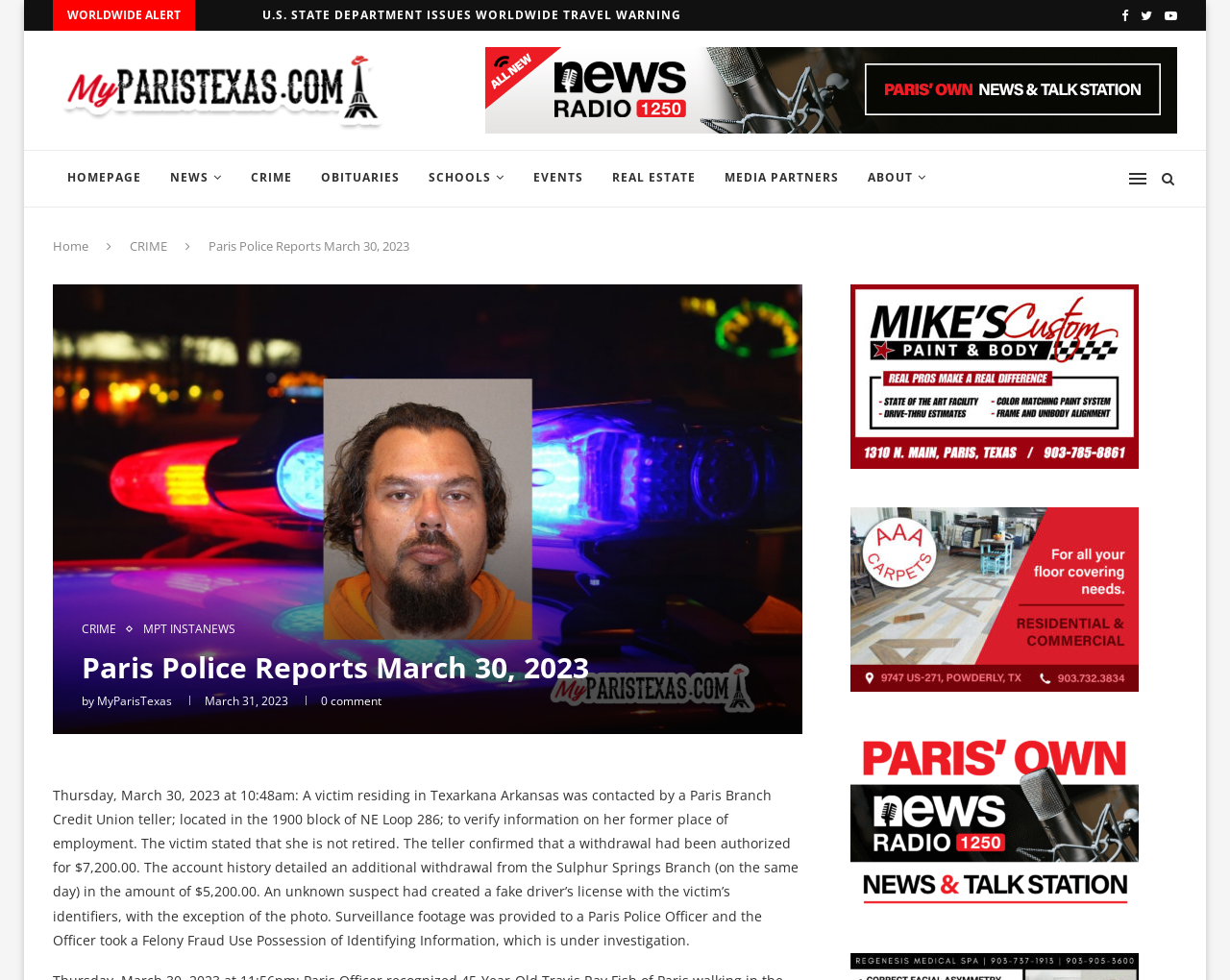Identify the bounding box for the UI element described as: "parent_node: CRIMEMPT INSTANEWS". The coordinates should be four float numbers between 0 and 1, i.e., [left, top, right, bottom].

[0.043, 0.29, 0.652, 0.749]